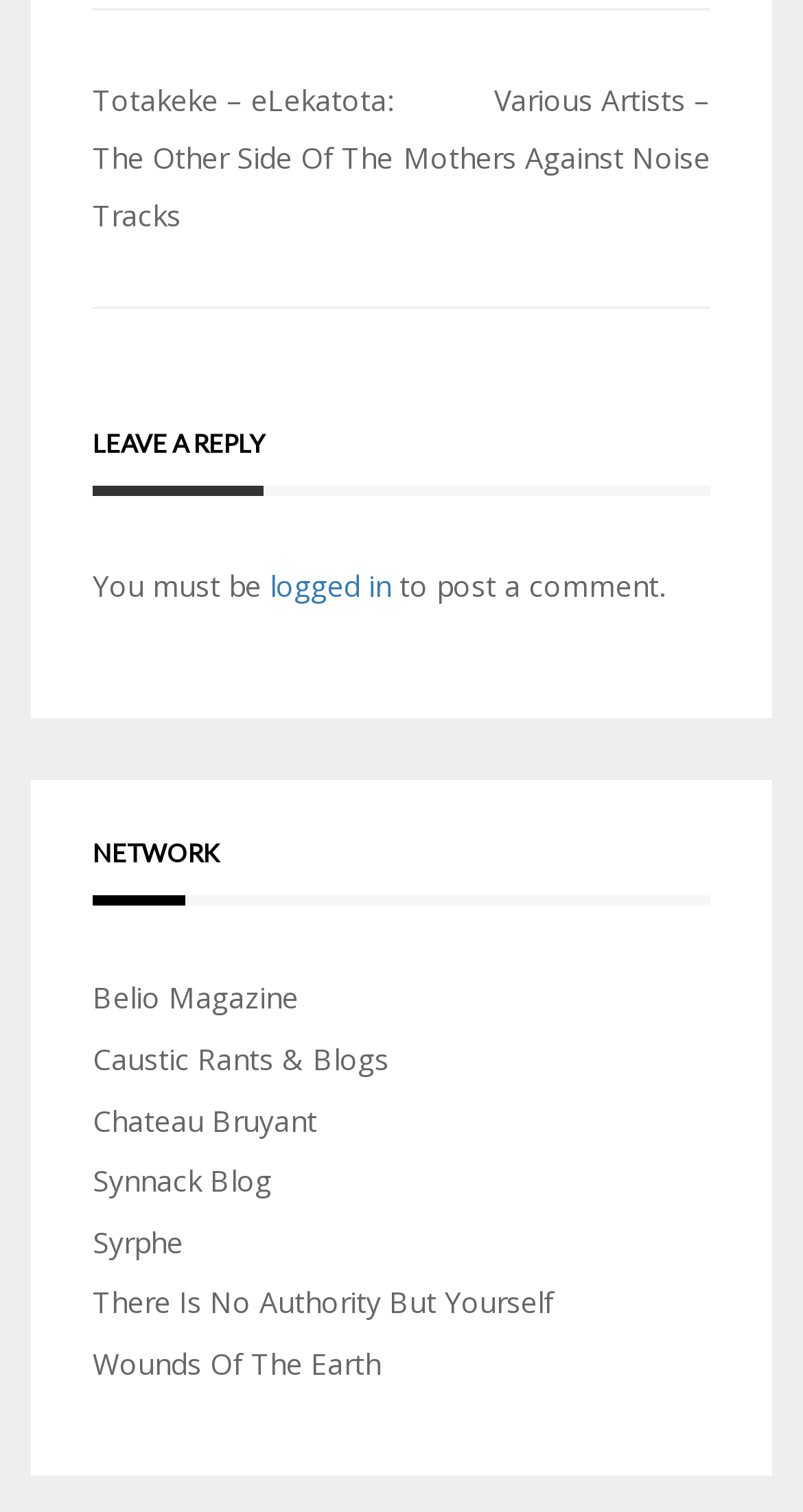Pinpoint the bounding box coordinates of the clickable area needed to execute the instruction: "Click on 'Belio Magazine'". The coordinates should be specified as four float numbers between 0 and 1, i.e., [left, top, right, bottom].

[0.115, 0.647, 0.372, 0.673]